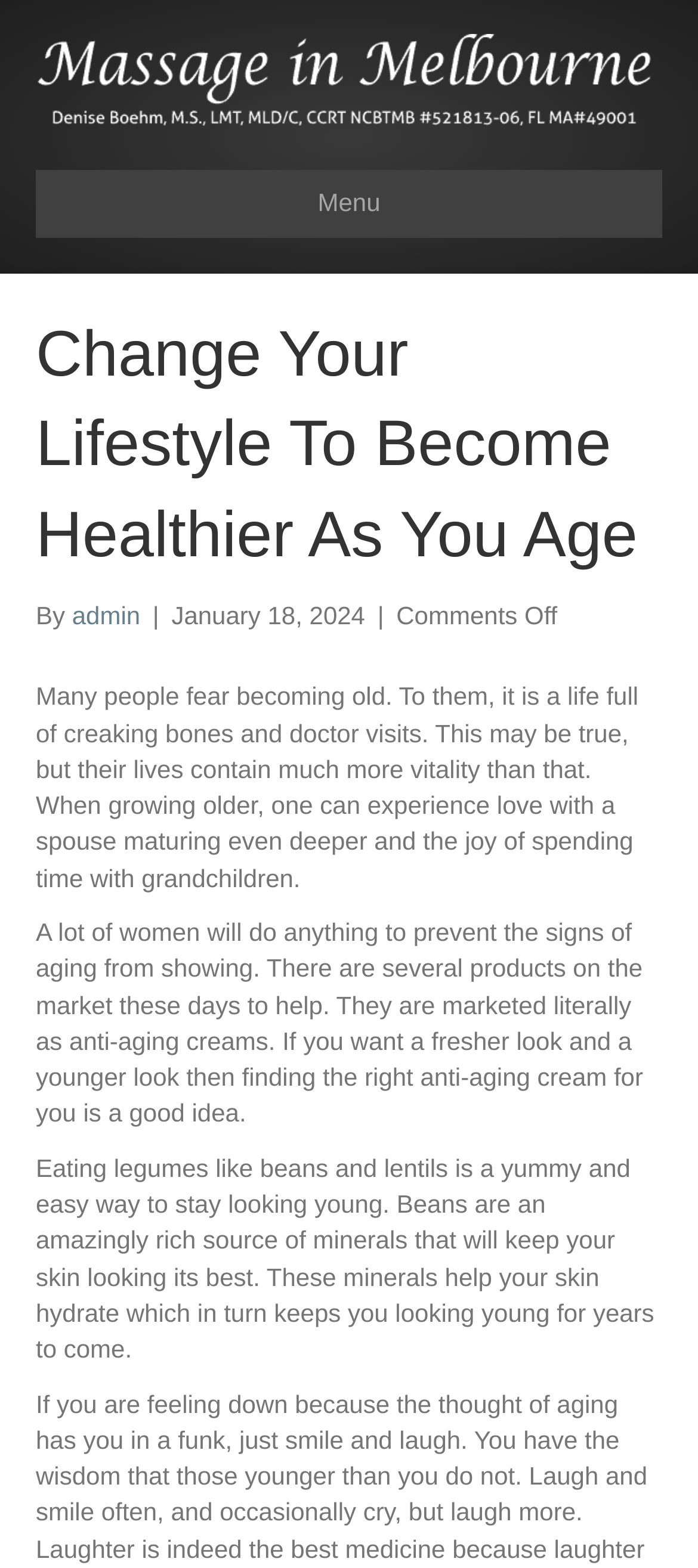Offer a thorough description of the webpage.

The webpage is about healthy aging and massage therapy. At the top, there is a link to the "Best Melbourne Florida Massage Therapist" accompanied by an image with the same name. Below this, there is a navigation menu labeled "Header Menu" with a button labeled "Menu". 

The main content of the webpage is divided into sections. The first section has a heading that matches the title of the webpage, "Change Your Lifestyle To Become Healthier As You Age". Below this heading, there is a byline with the author's name "admin" and the date "January 18, 2024". 

The main article is divided into three paragraphs. The first paragraph discusses how people fear aging, but it can be a time of vitality and joy. The second paragraph talks about women trying to prevent signs of aging and the use of anti-aging creams. The third paragraph suggests eating legumes like beans and lentils as a way to stay looking young. 

At the bottom of the article, there is a comment section with a label "Comments Off" and a text "on Change Your Lifestyle To Become Healthier As You Age".